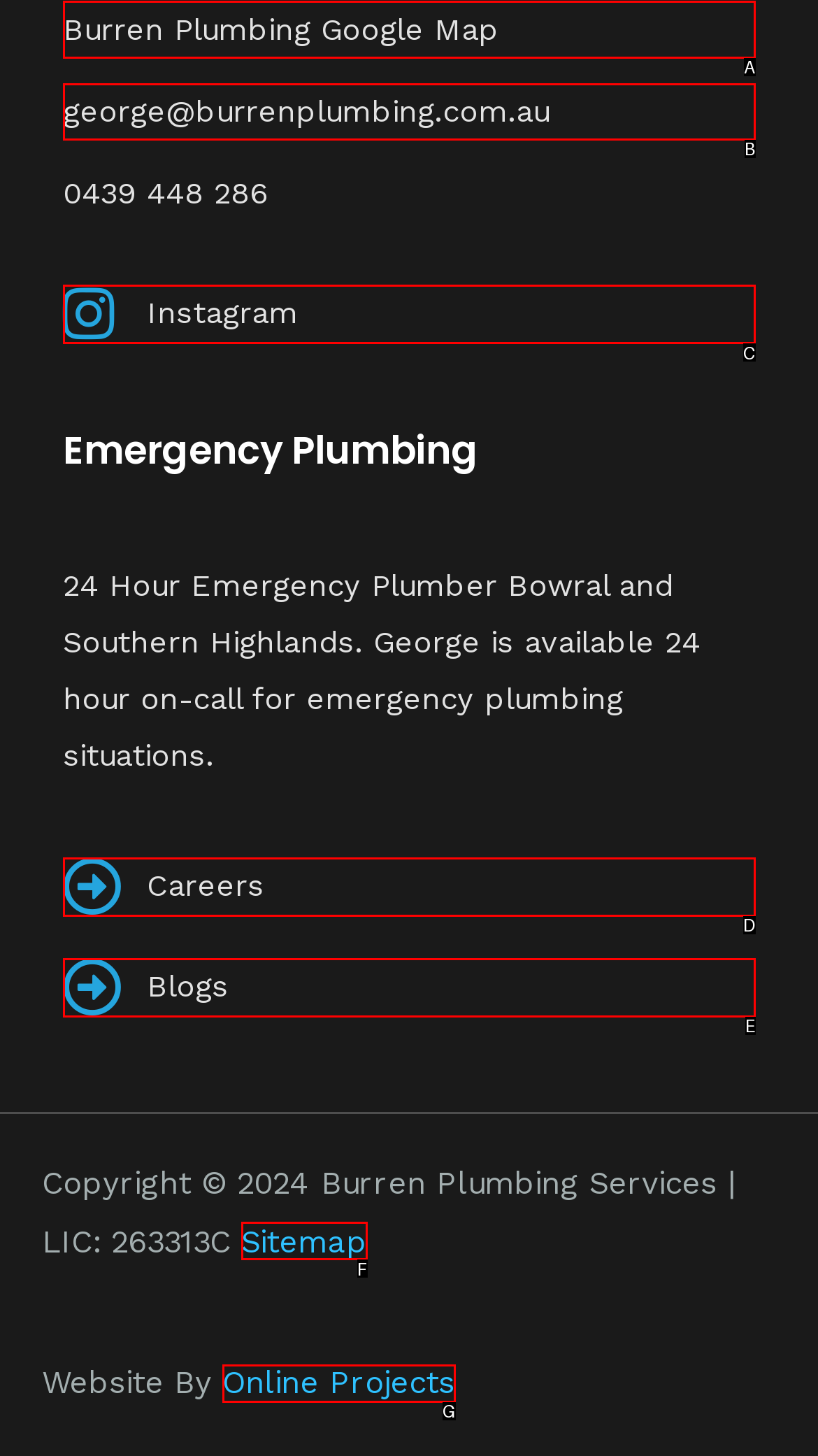Pinpoint the HTML element that fits the description: One UI Beta Program
Answer by providing the letter of the correct option.

None